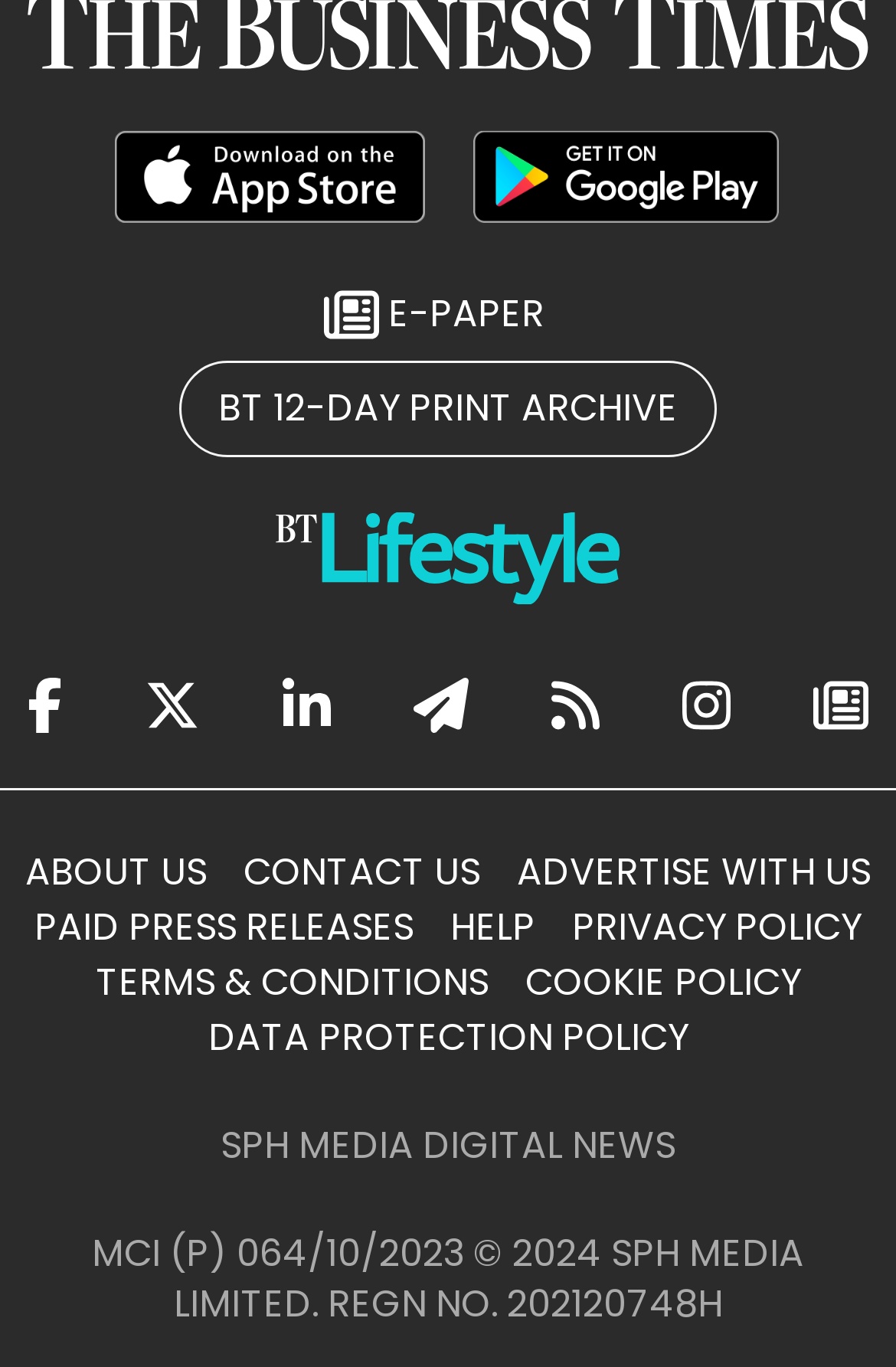What is the name of the newspaper archive?
Provide a detailed answer to the question, using the image to inform your response.

I found the name of the newspaper archive by looking at the link element that reads 'BT 12-DAY PRINT ARCHIVE'.